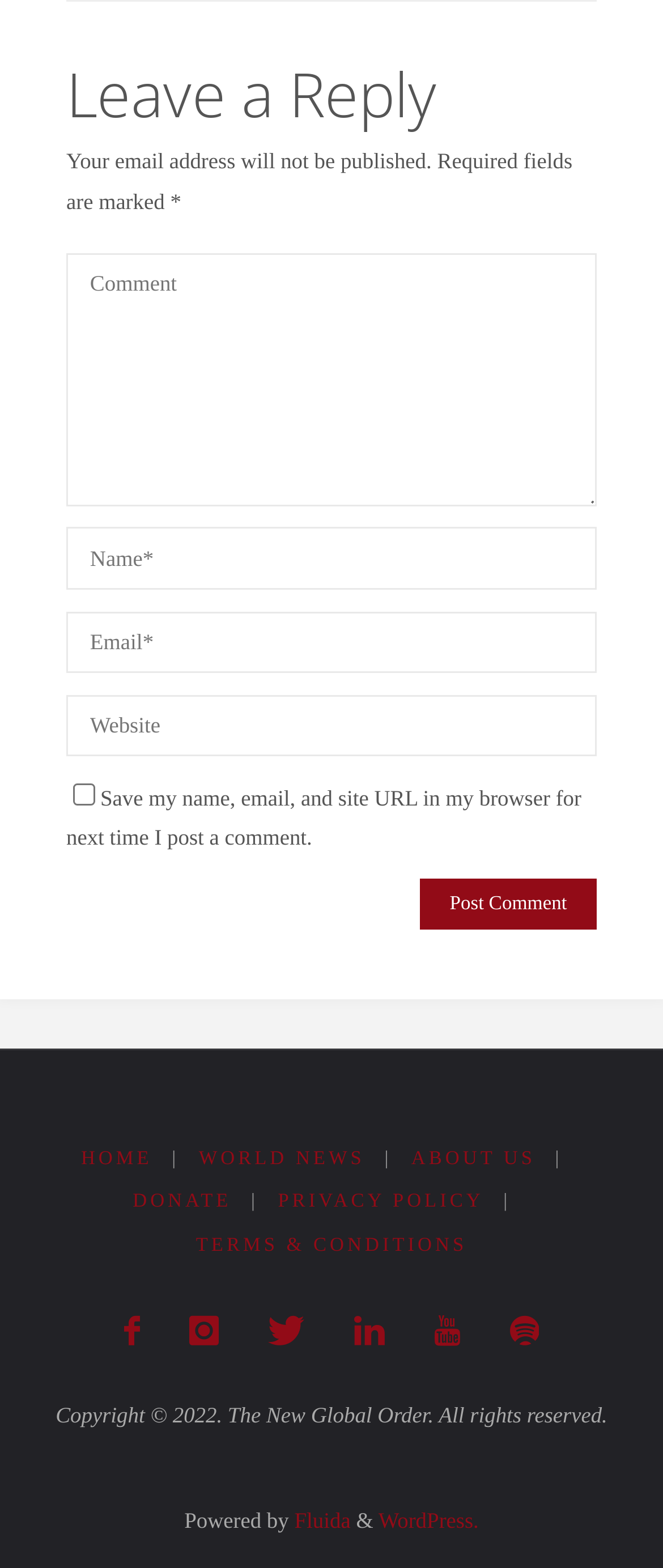Respond with a single word or phrase to the following question: How many required fields are there for leaving a reply?

3